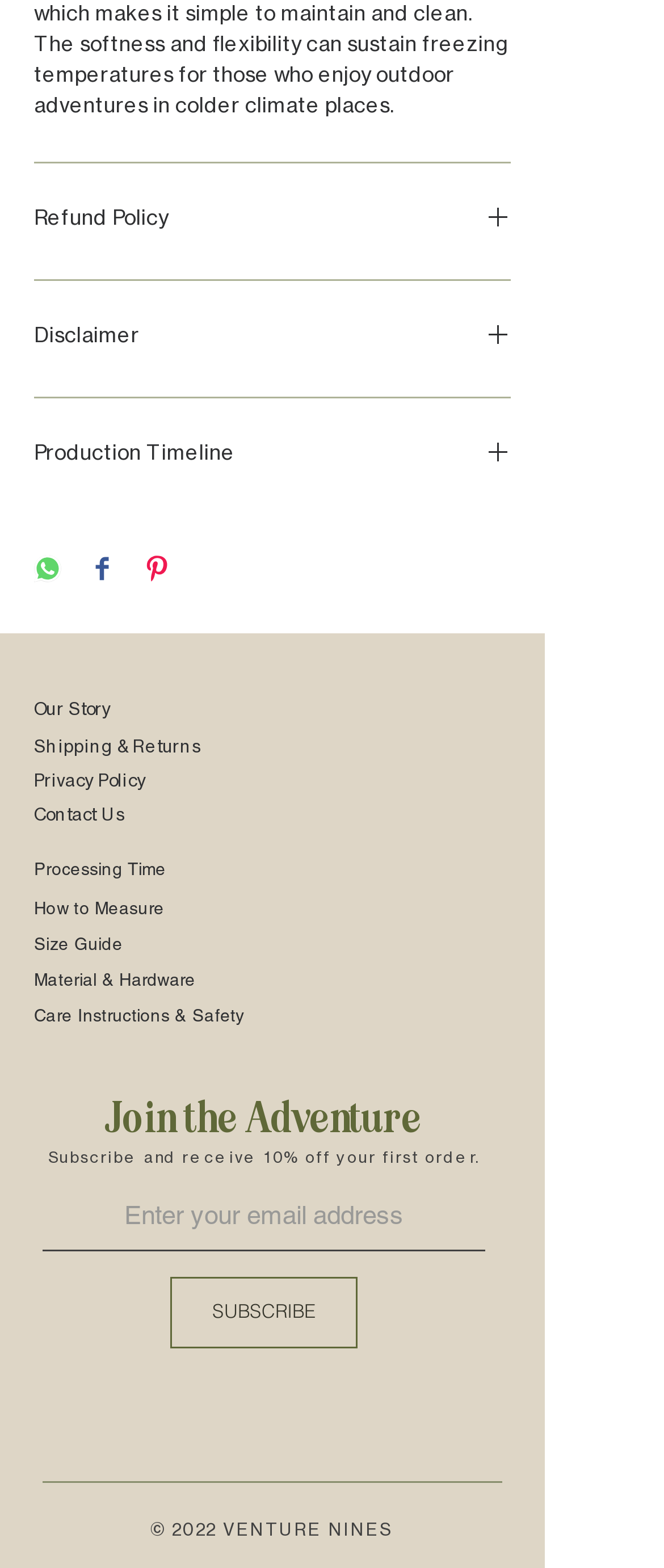Give a one-word or phrase response to the following question: What is the last link in the footer section?

Care Instructions & Safety